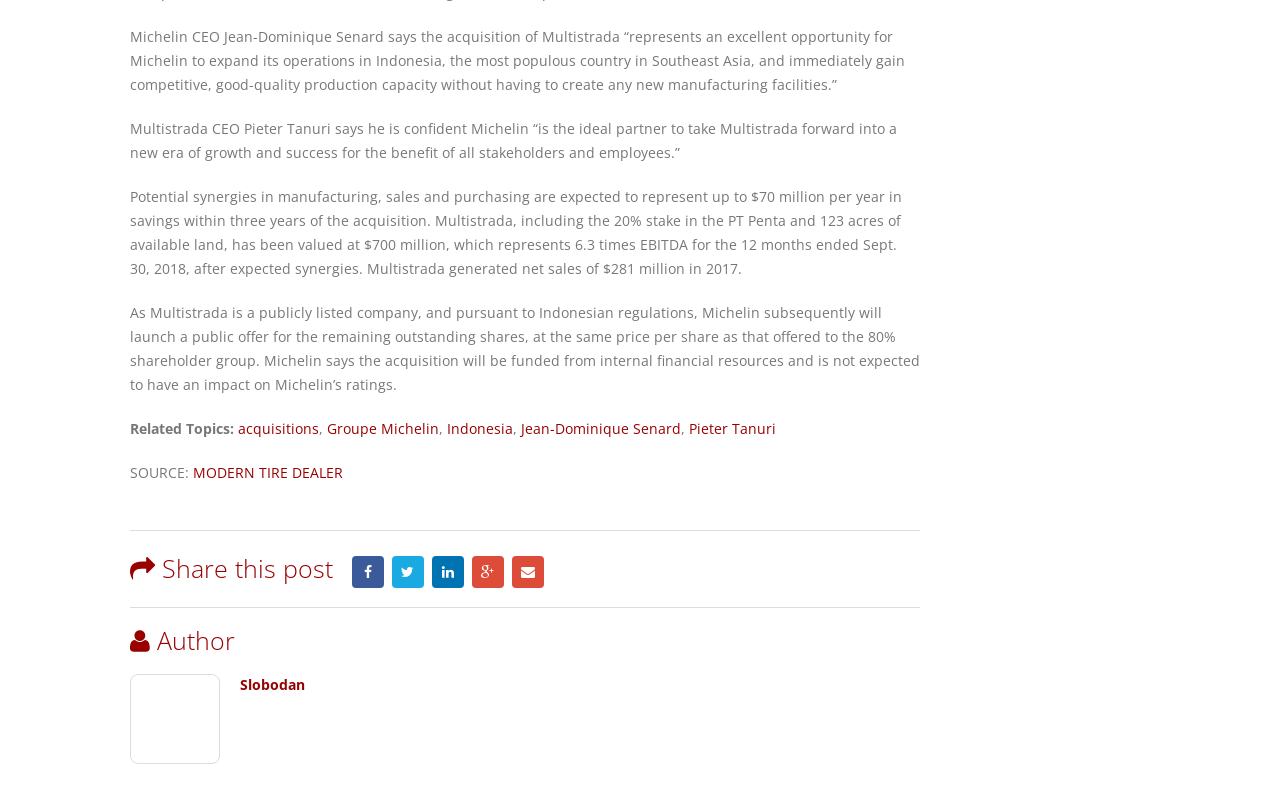What is the expected annual savings from the acquisition?
Based on the screenshot, answer the question with a single word or phrase.

$70 million